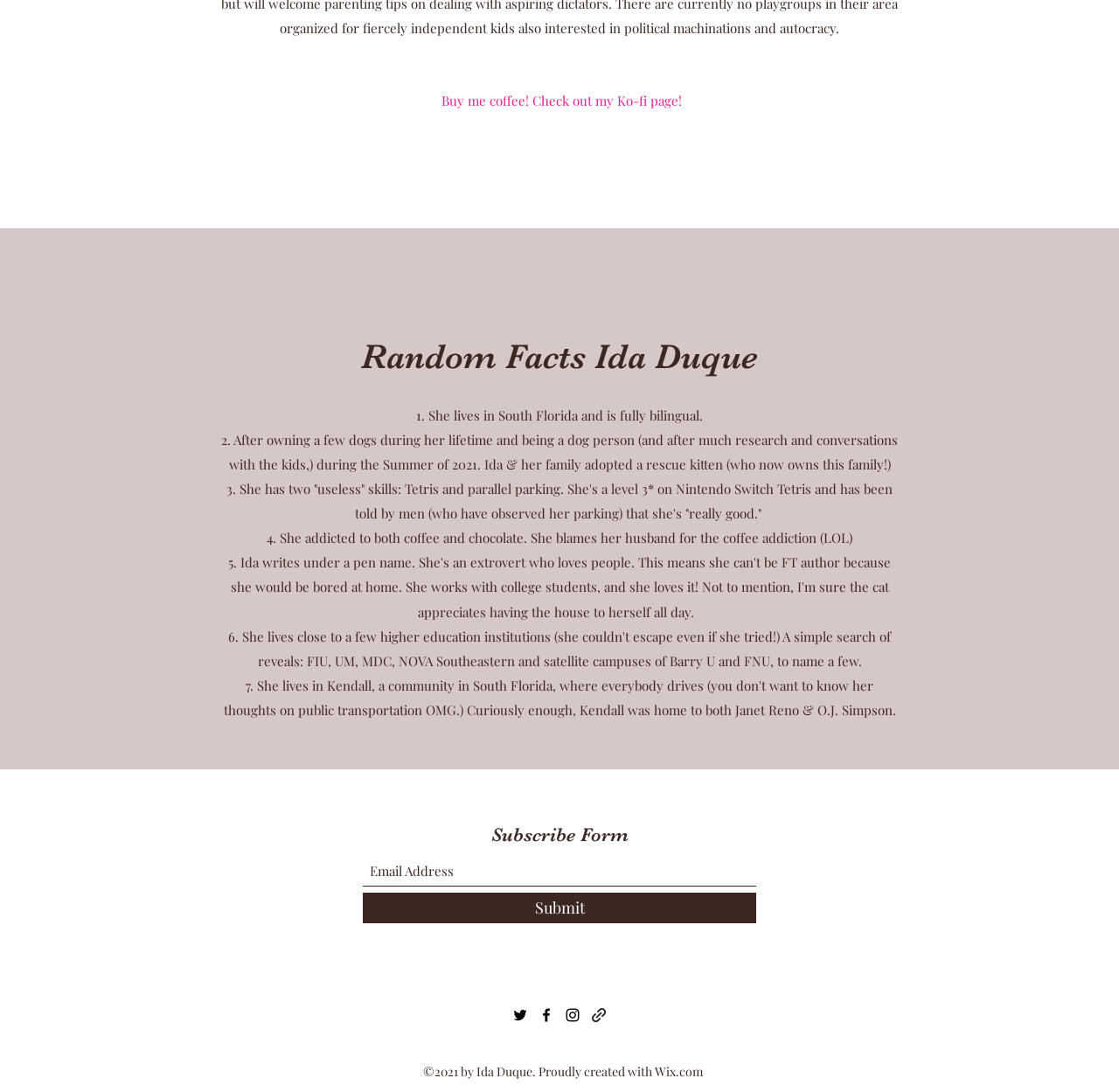Find the coordinates for the bounding box of the element with this description: "Submit".

[0.324, 0.818, 0.676, 0.846]